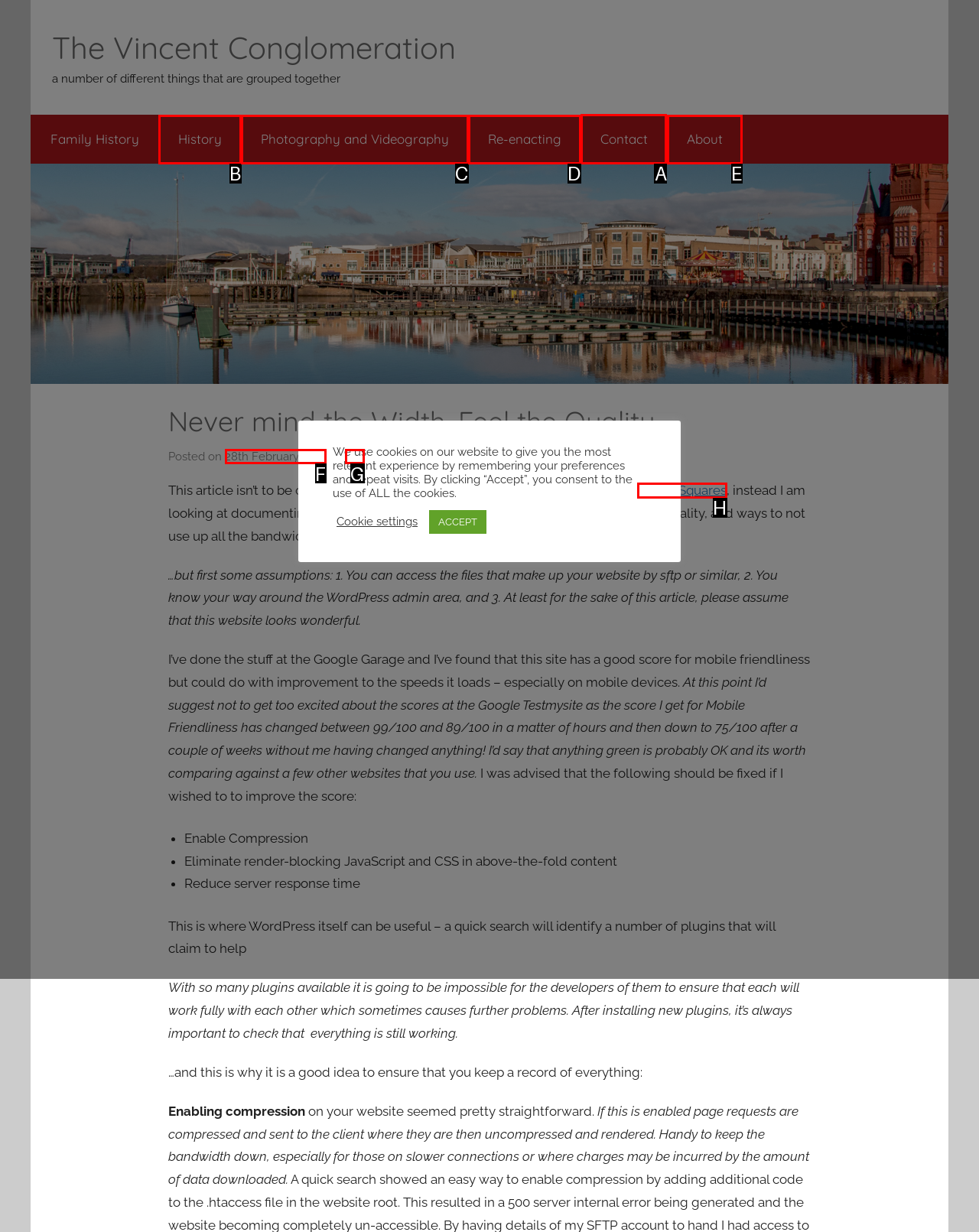What is the letter of the UI element you should click to Click the 'Contact' link? Provide the letter directly.

A